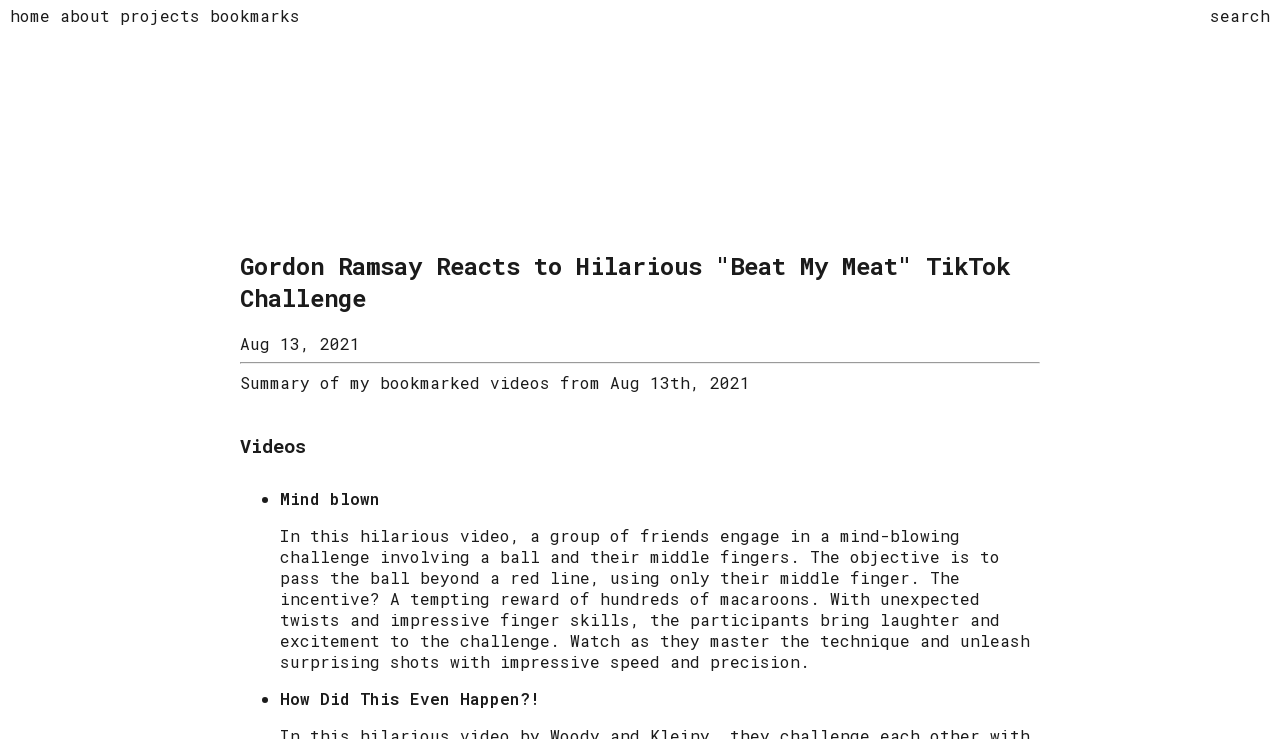Can you identify and provide the main heading of the webpage?

Gordon Ramsay Reacts to Hilarious "Beat My Meat" TikTok Challenge